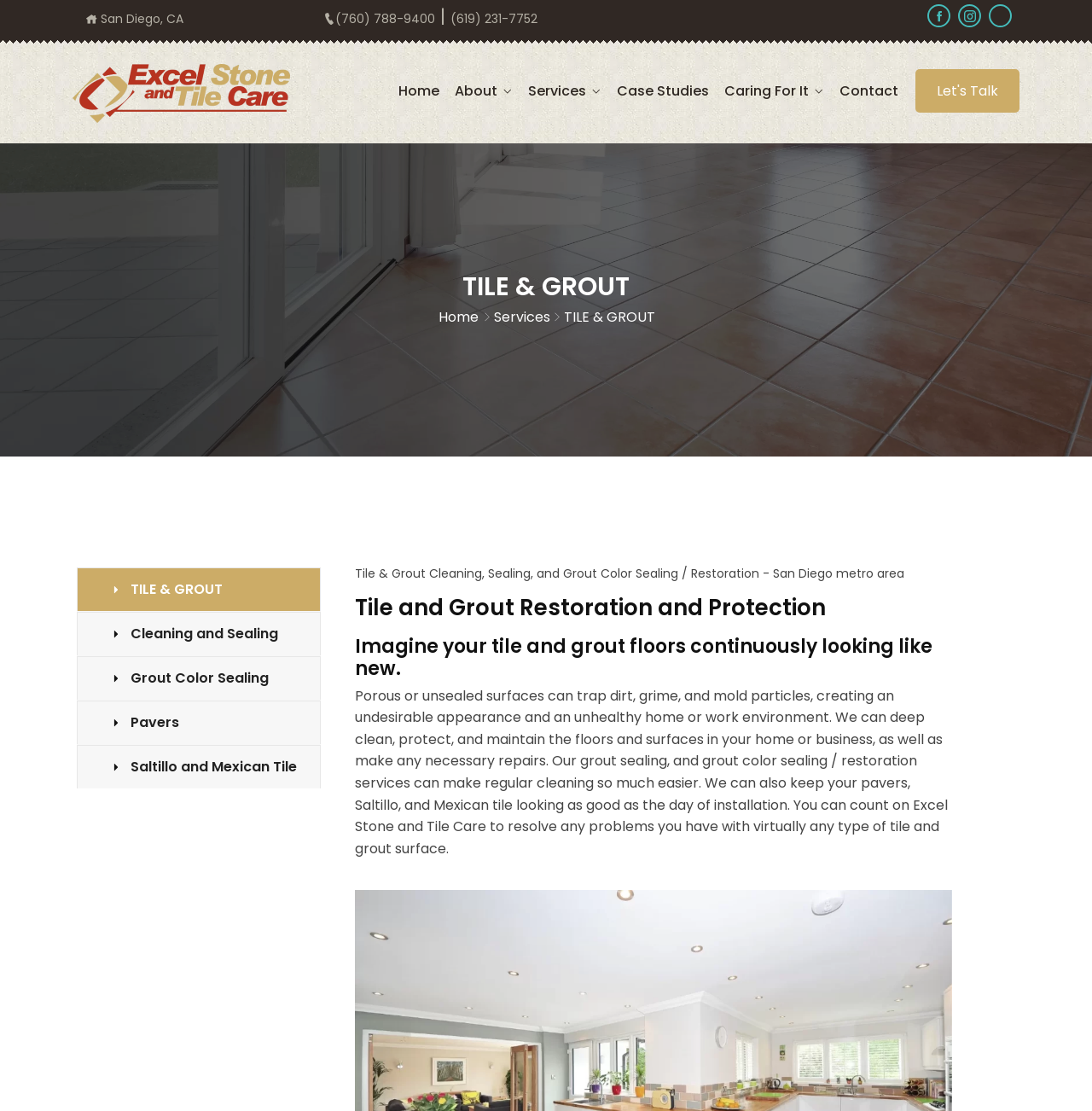Find the bounding box coordinates of the element you need to click on to perform this action: 'Call the phone number'. The coordinates should be represented by four float values between 0 and 1, in the format [left, top, right, bottom].

[0.296, 0.009, 0.398, 0.025]